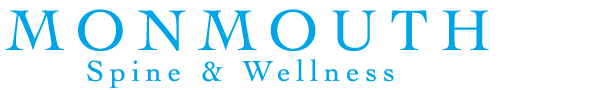What type of care does the clinic commit to?
Please respond to the question with as much detail as possible.

The clinic commits to chiropractic care because the logo serves as a visual anchor for the online presence of the clinic, representing their commitment to chiropractic care and overall wellness for their patients.